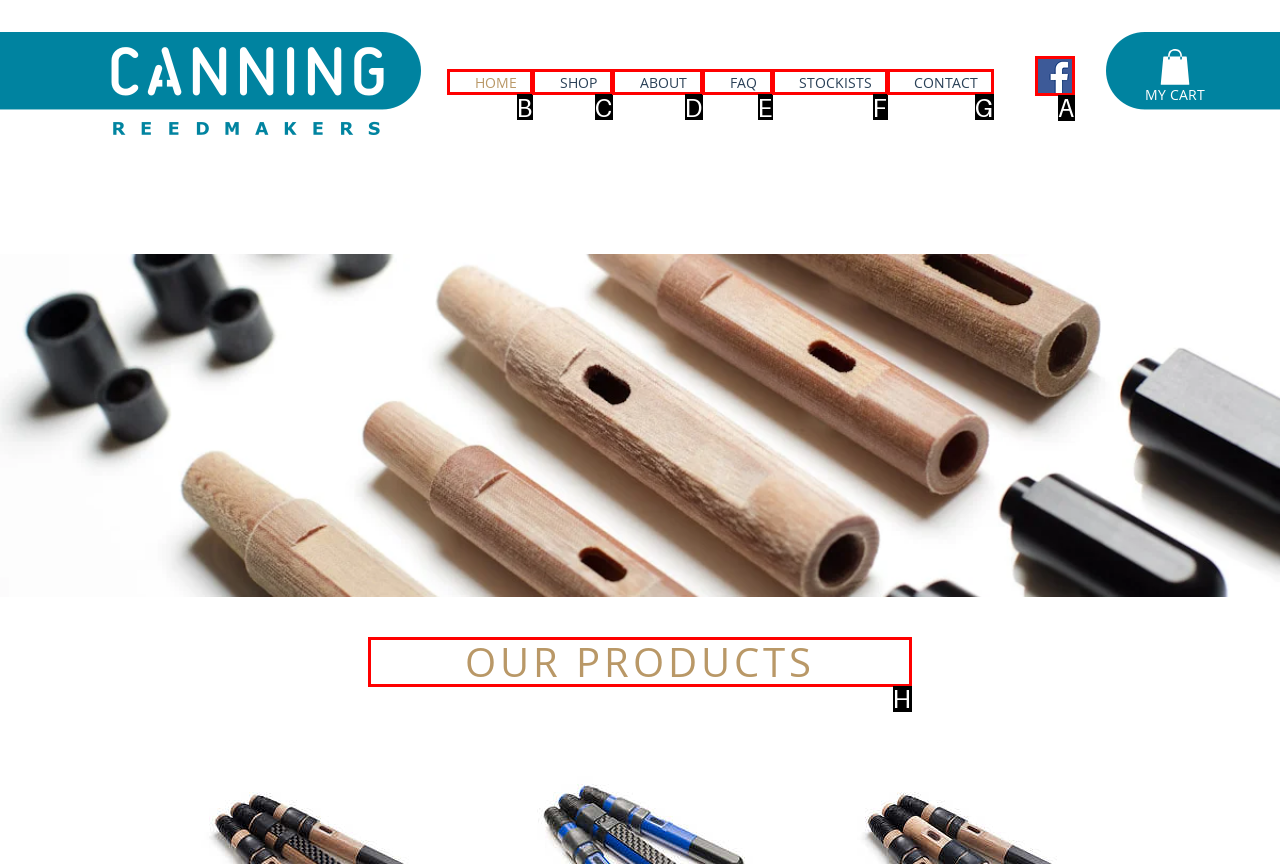Which option should I select to accomplish the task: view products? Respond with the corresponding letter from the given choices.

H